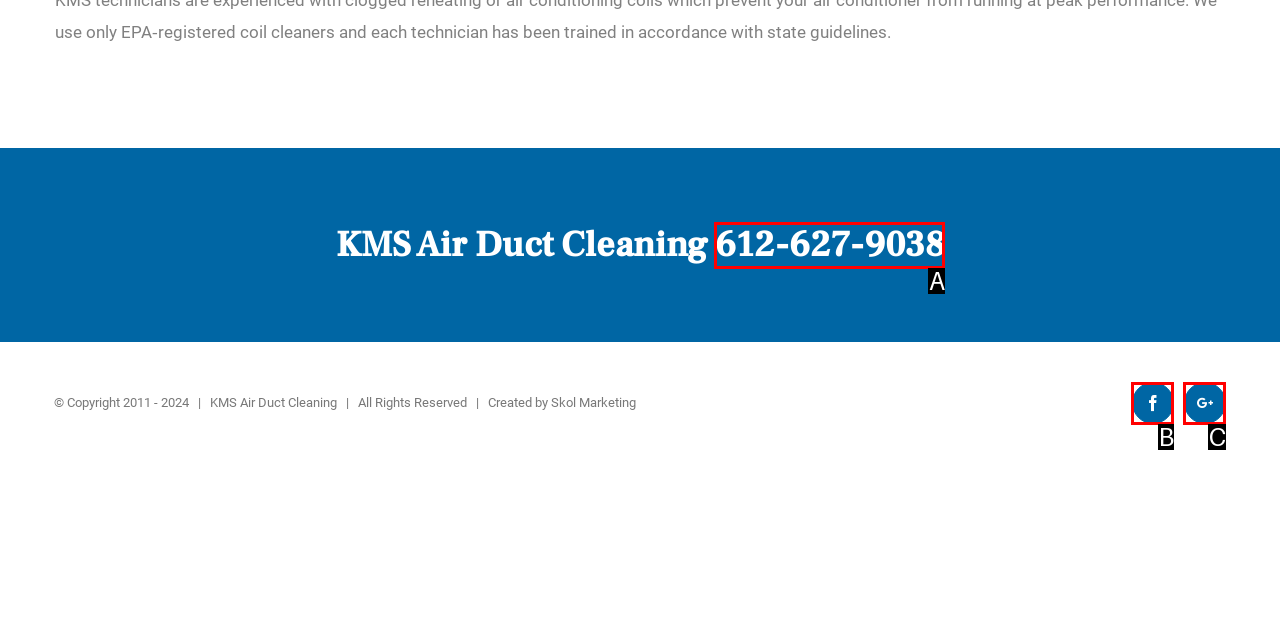Tell me which one HTML element best matches the description: 612-627-9038 Answer with the option's letter from the given choices directly.

A